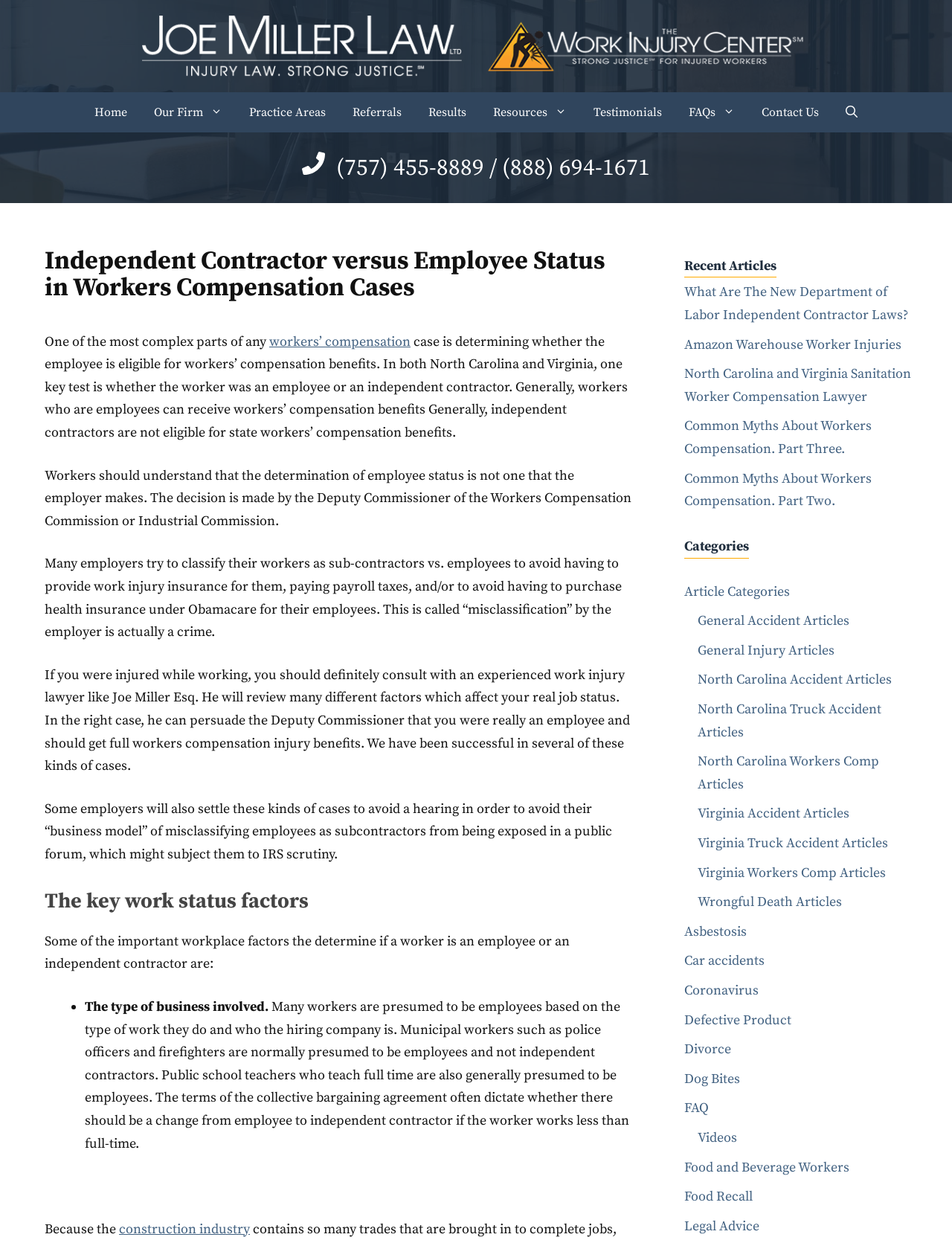What is the name of the lawyer mentioned on this webpage?
Look at the image and respond to the question as thoroughly as possible.

I found the name of the lawyer by reading the text 'If you were injured while working, you should definitely consult with an experienced work injury lawyer like Joe Miller Esq.' which is located in the middle of the webpage.